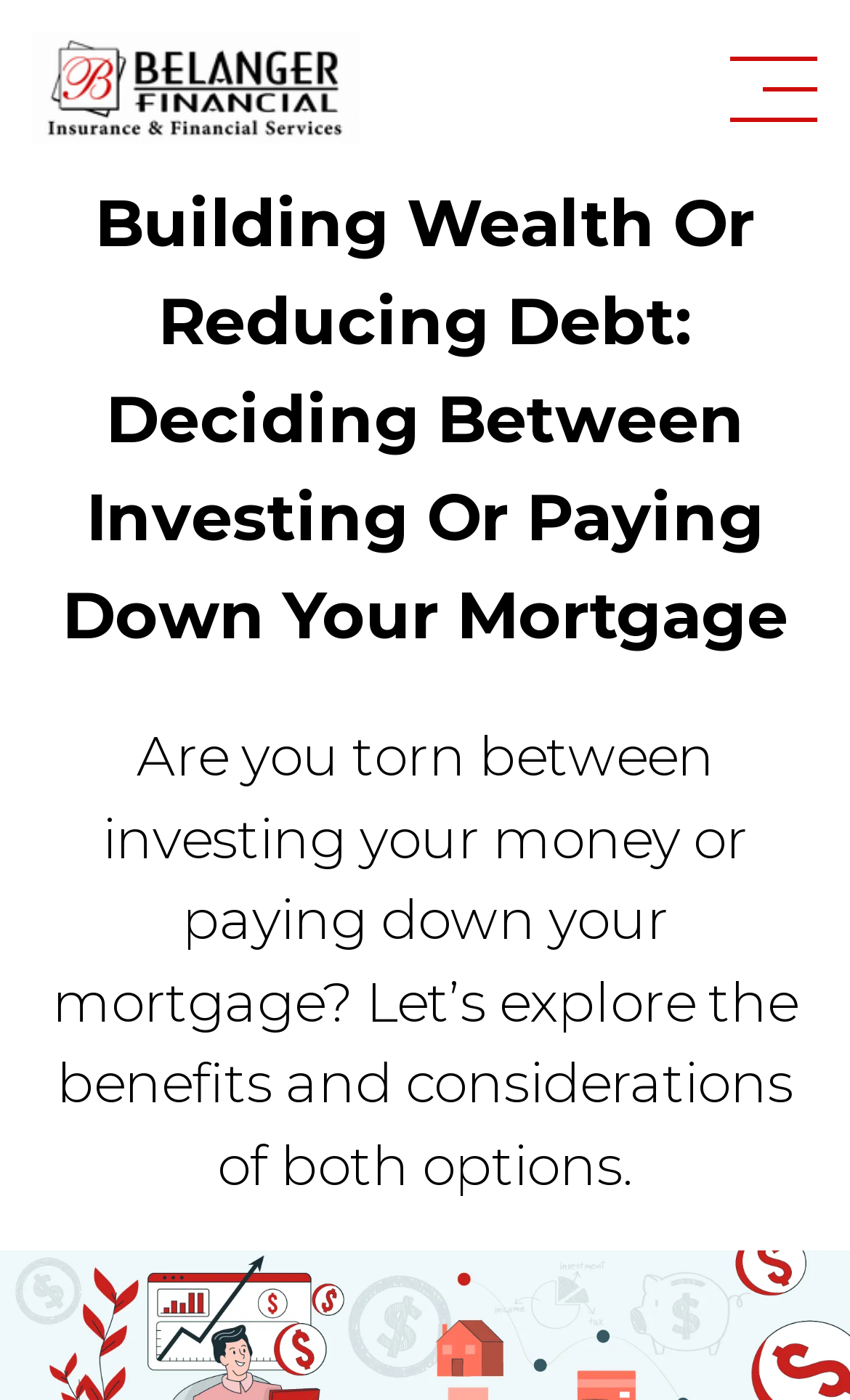Locate the bounding box of the user interface element based on this description: "parent_node: HOME aria-label="menu mpbile opener"".

[0.859, 0.04, 0.962, 0.087]